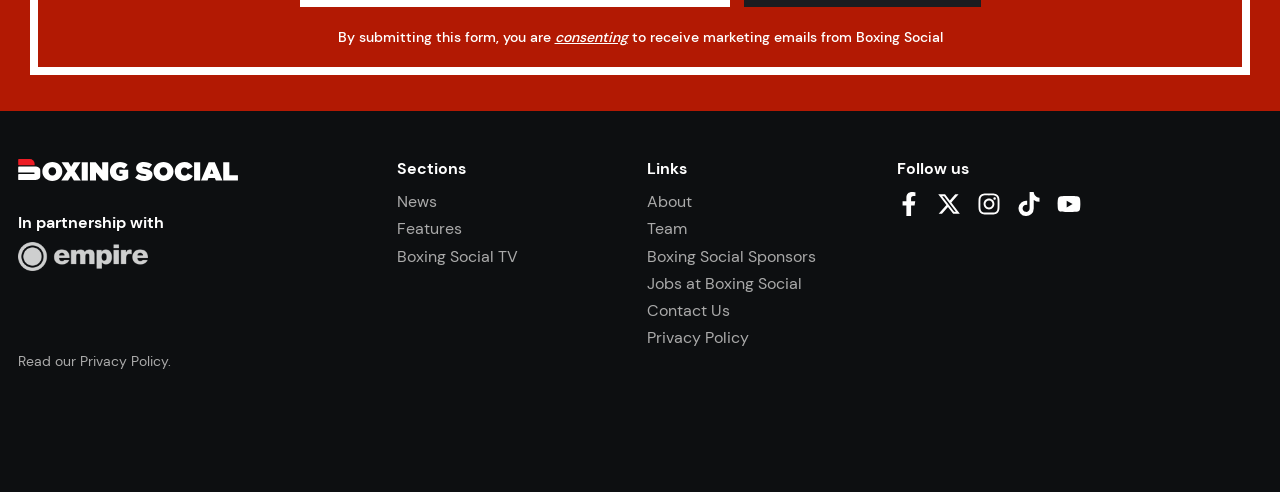Can you determine the bounding box coordinates of the area that needs to be clicked to fulfill the following instruction: "Go to About"?

[0.506, 0.388, 0.541, 0.431]